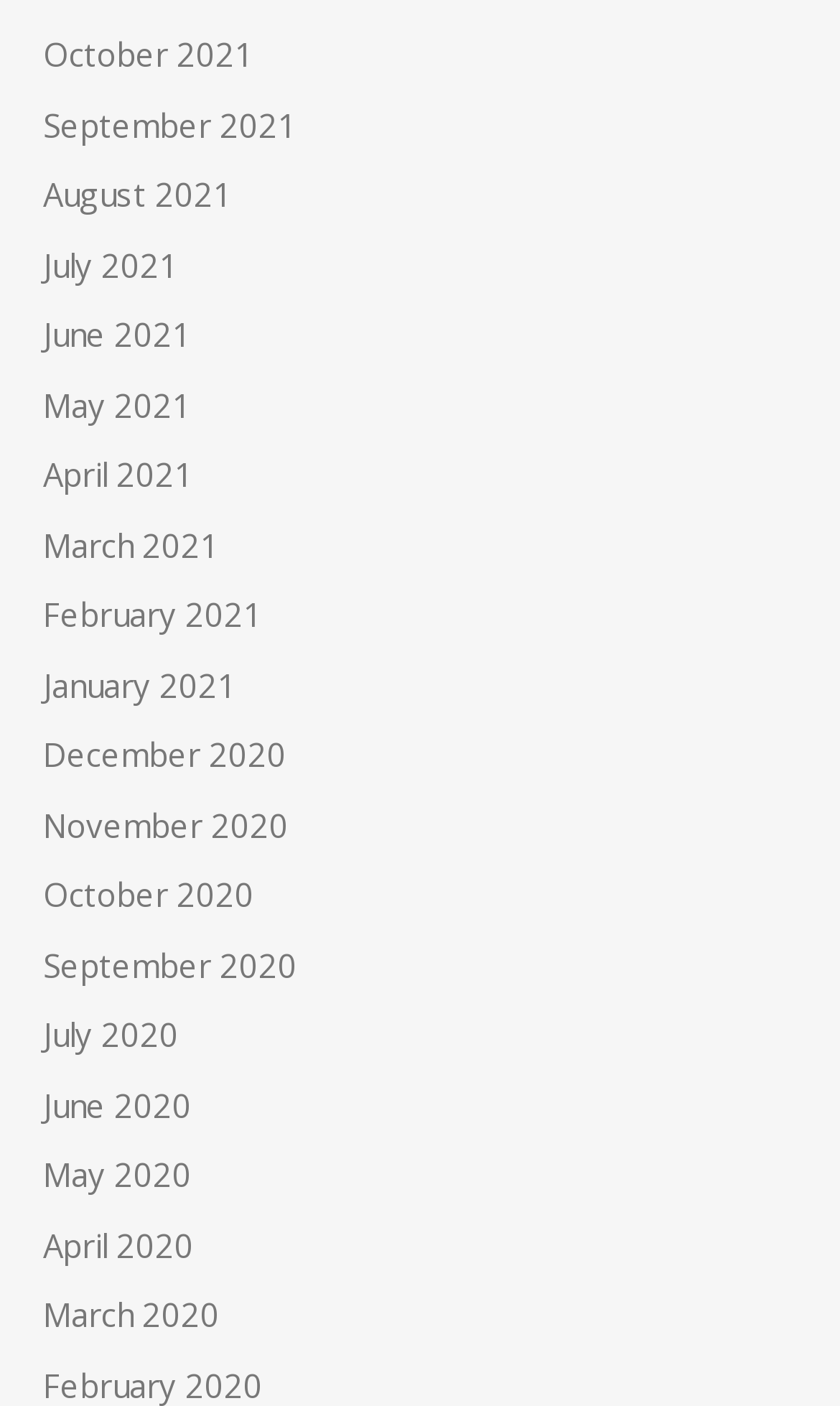Can you find the bounding box coordinates for the element to click on to achieve the instruction: "view April 2020"?

[0.051, 0.87, 0.231, 0.9]